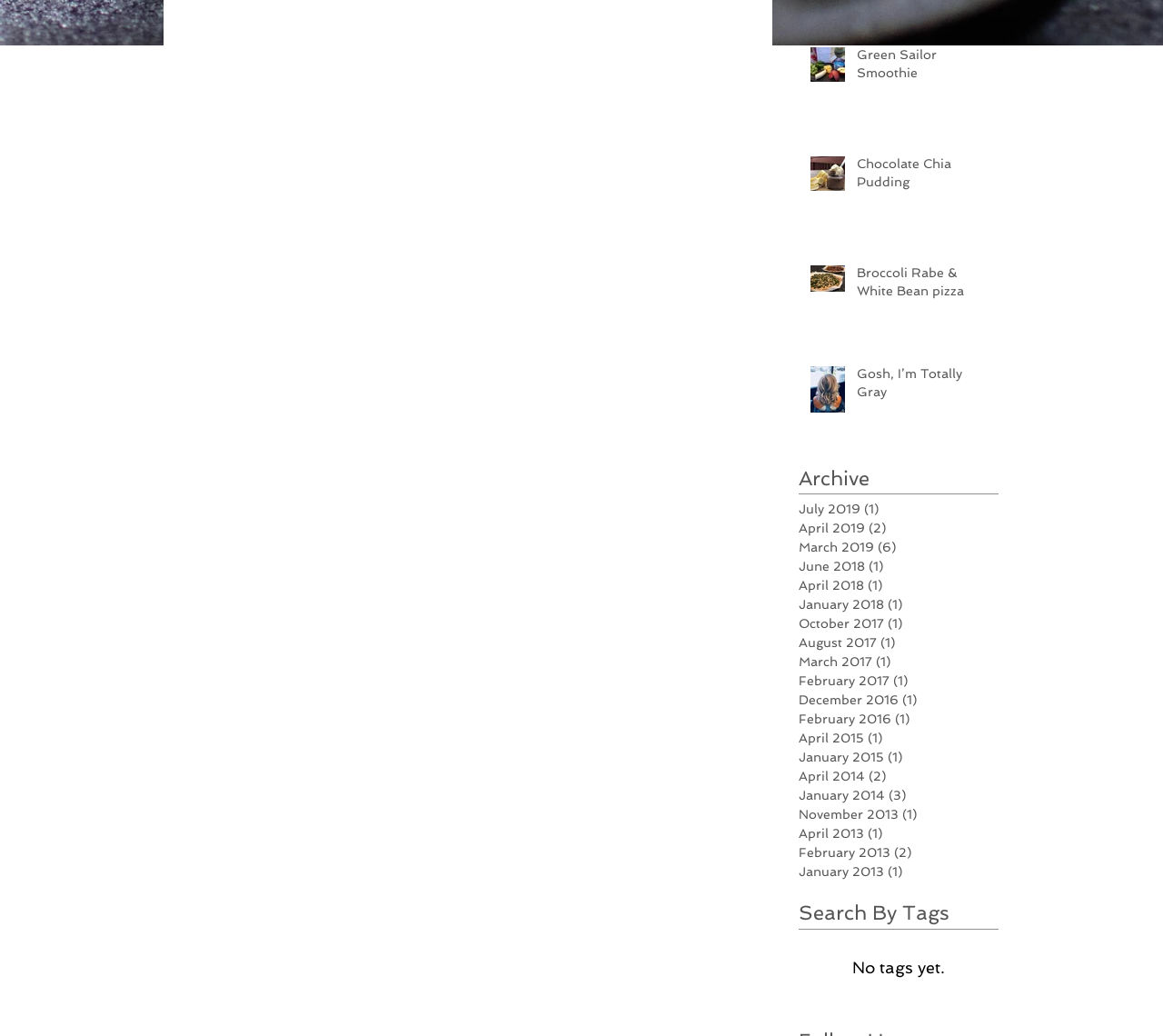Locate the bounding box of the UI element defined by this description: "October 2017 (1) 1 post". The coordinates should be given as four float numbers between 0 and 1, formatted as [left, top, right, bottom].

[0.687, 0.593, 0.851, 0.612]